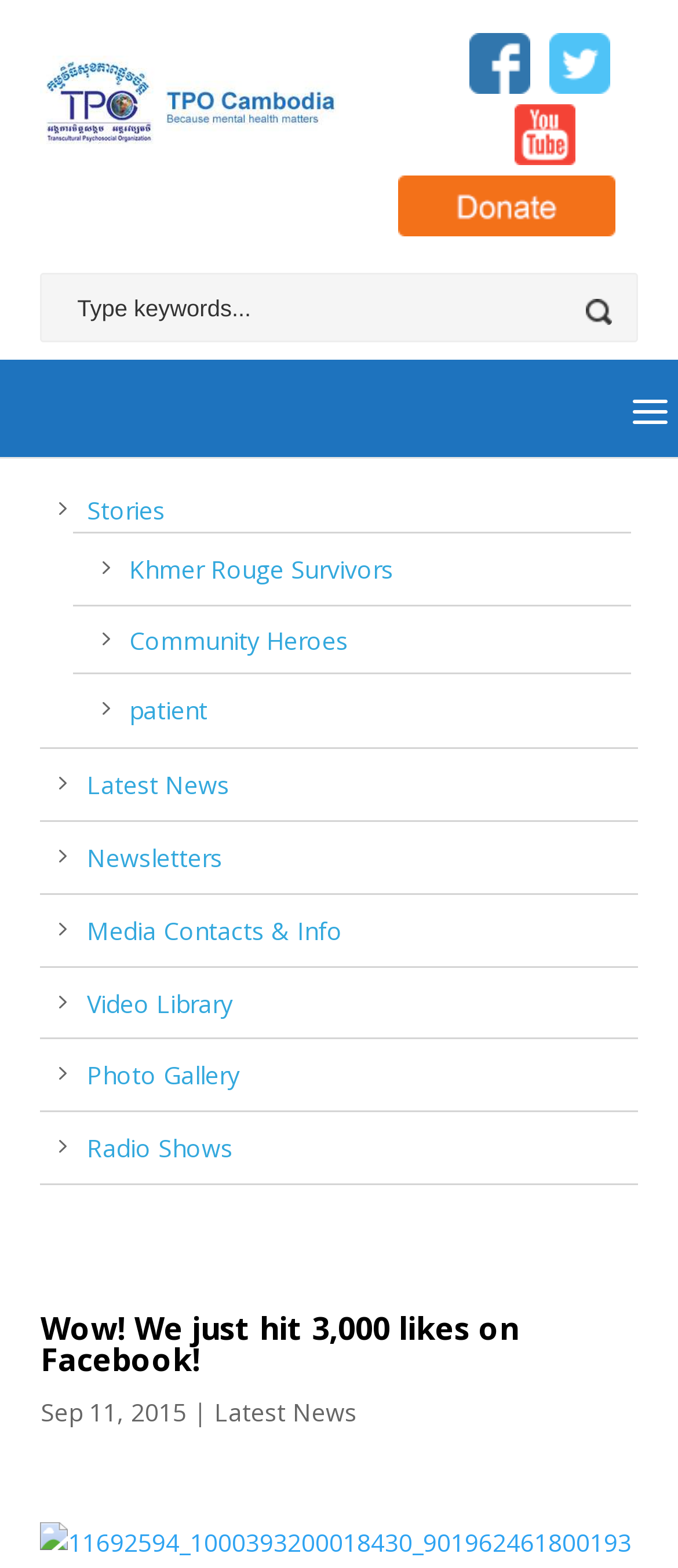Give a one-word or phrase response to the following question: What is the organization's name?

TPO Cambodia